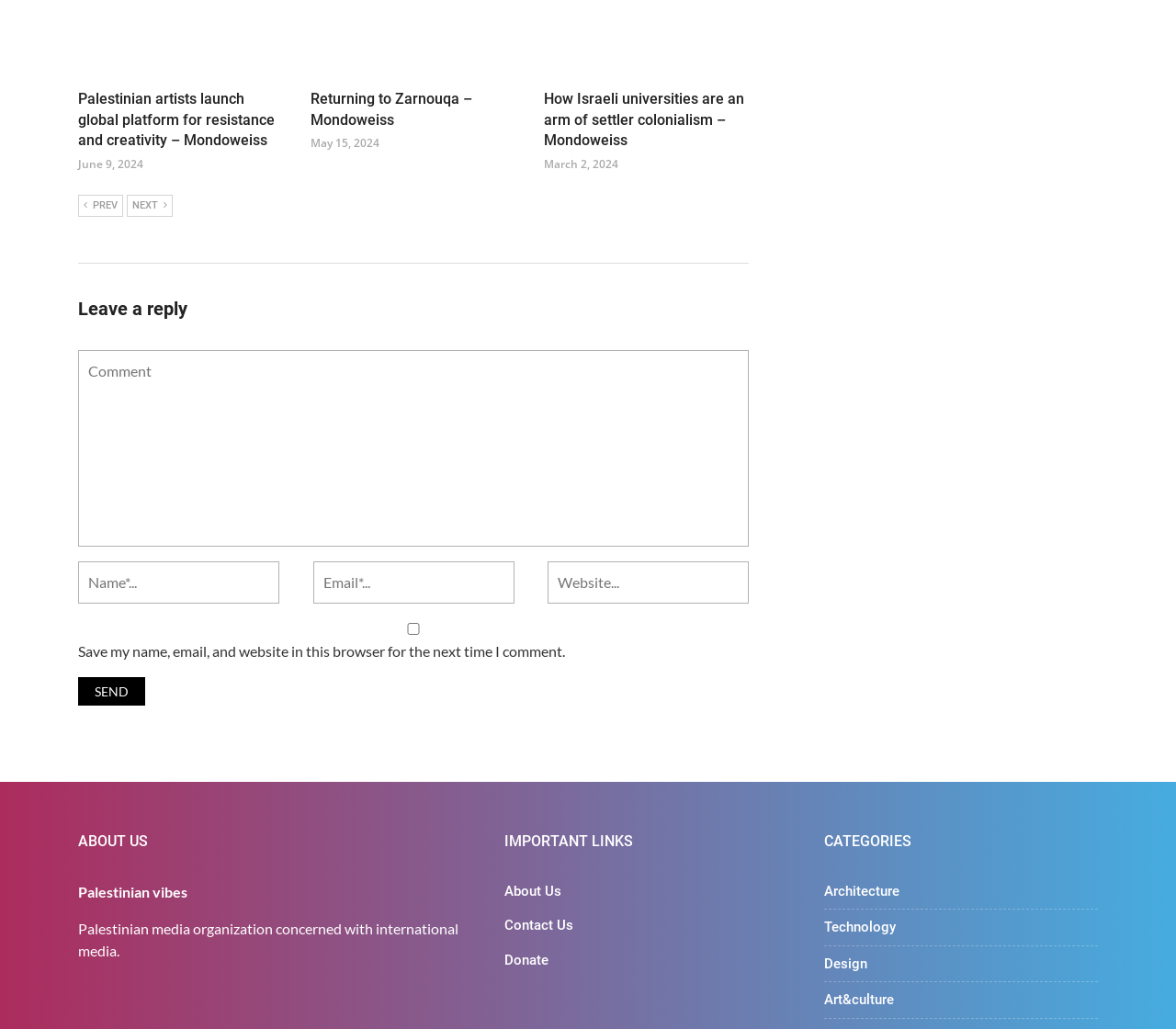Show the bounding box coordinates for the element that needs to be clicked to execute the following instruction: "Click on the 'ABOUT US' heading". Provide the coordinates in the form of four float numbers between 0 and 1, i.e., [left, top, right, bottom].

[0.066, 0.804, 0.126, 0.831]